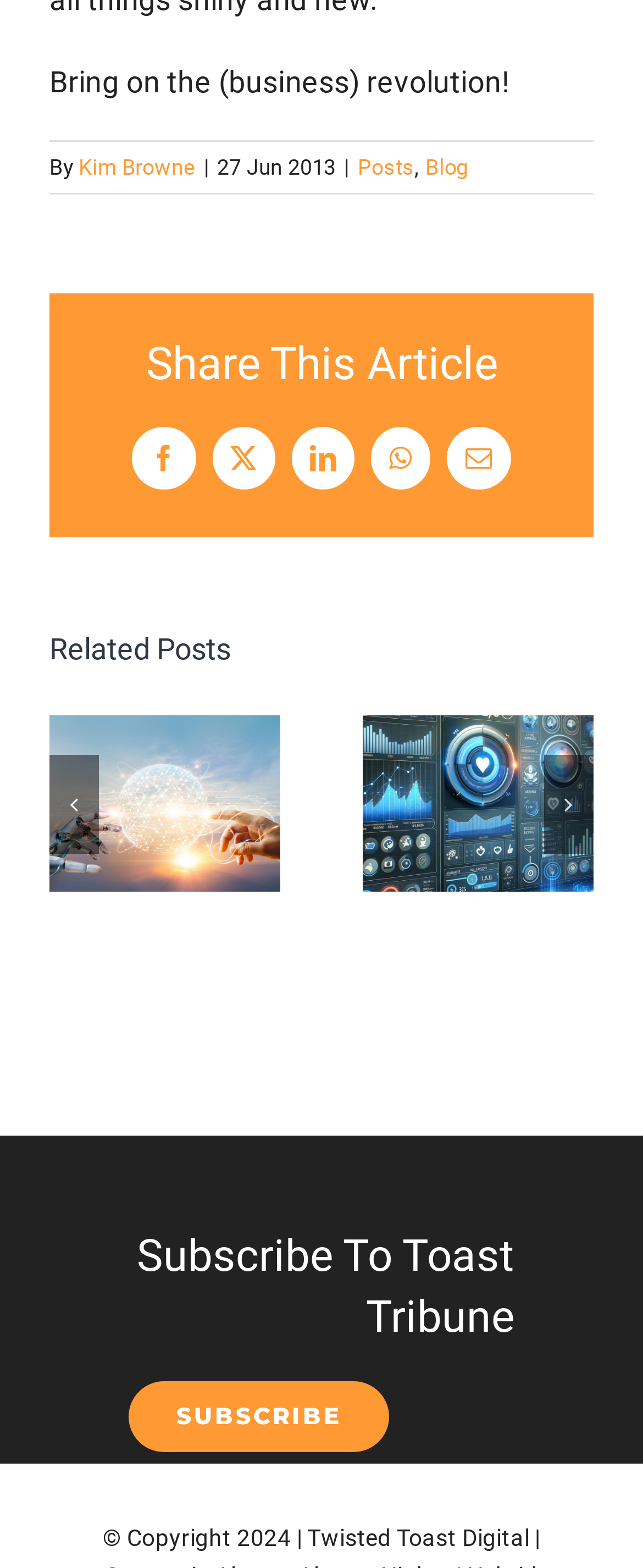What is the date of the article?
Please look at the screenshot and answer using one word or phrase.

27 Jun 2013